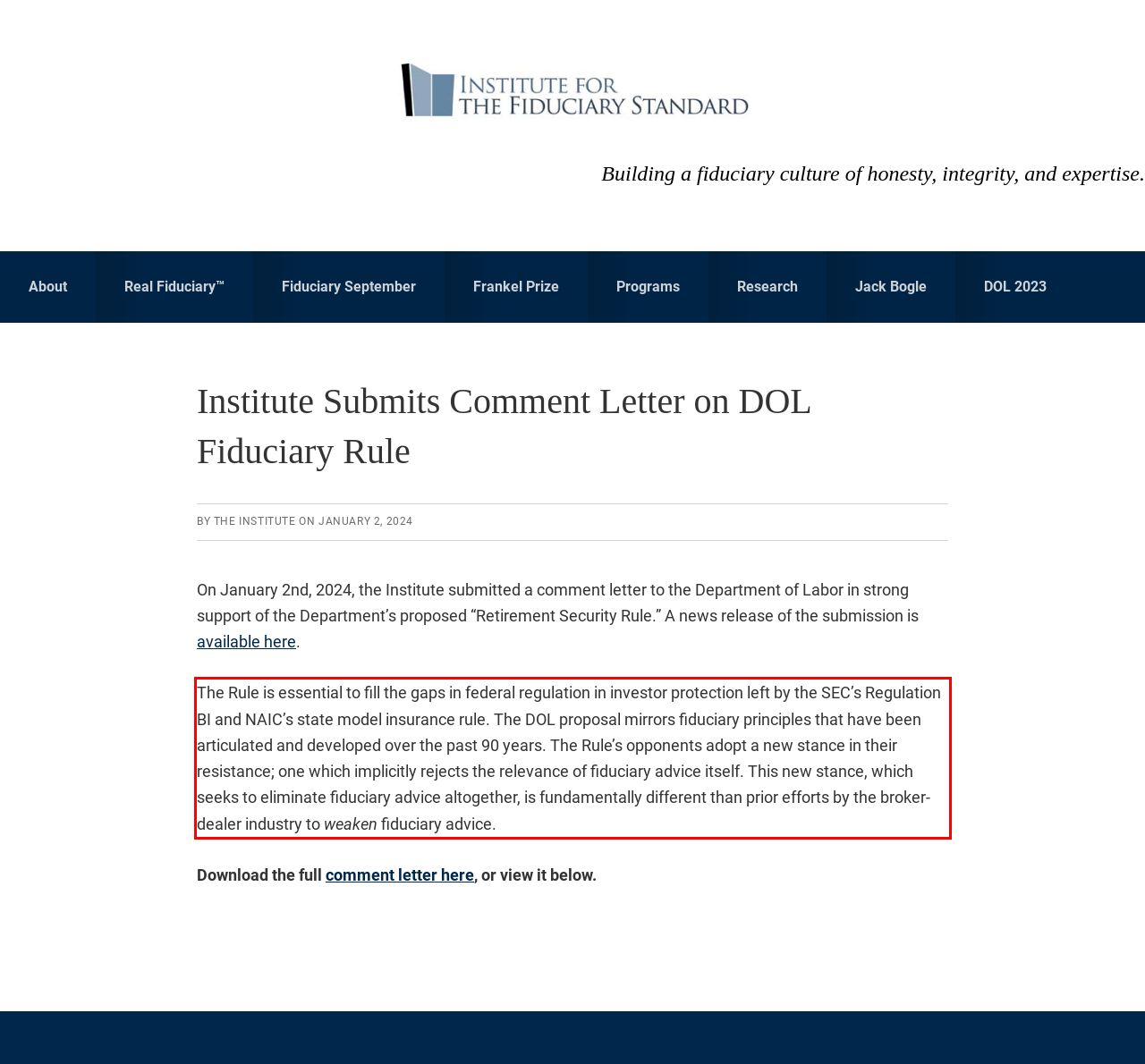Using OCR, extract the text content found within the red bounding box in the given webpage screenshot.

The Rule is essential to fill the gaps in federal regulation in investor protection left by the SEC’s Regulation BI and NAIC’s state model insurance rule. The DOL proposal mirrors fiduciary principles that have been articulated and developed over the past 90 years. The Rule’s opponents adopt a new stance in their resistance; one which implicitly rejects the relevance of fiduciary advice itself. This new stance, which seeks to eliminate fiduciary advice altogether, is fundamentally different than prior efforts by the broker-dealer industry to weaken fiduciary advice.